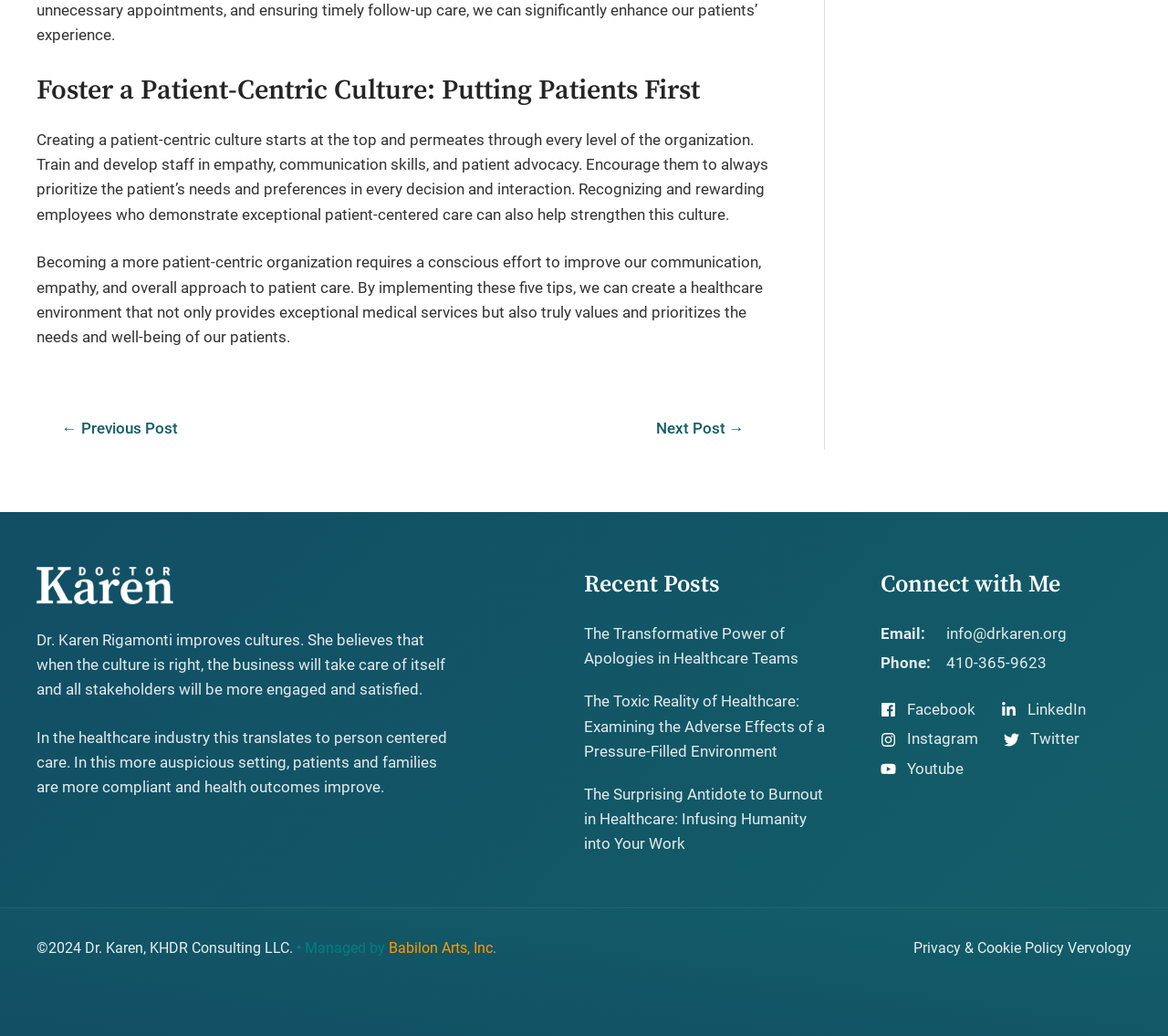Please mark the clickable region by giving the bounding box coordinates needed to complete this instruction: "Click the 'Facebook' social media link".

[0.754, 0.673, 0.854, 0.697]